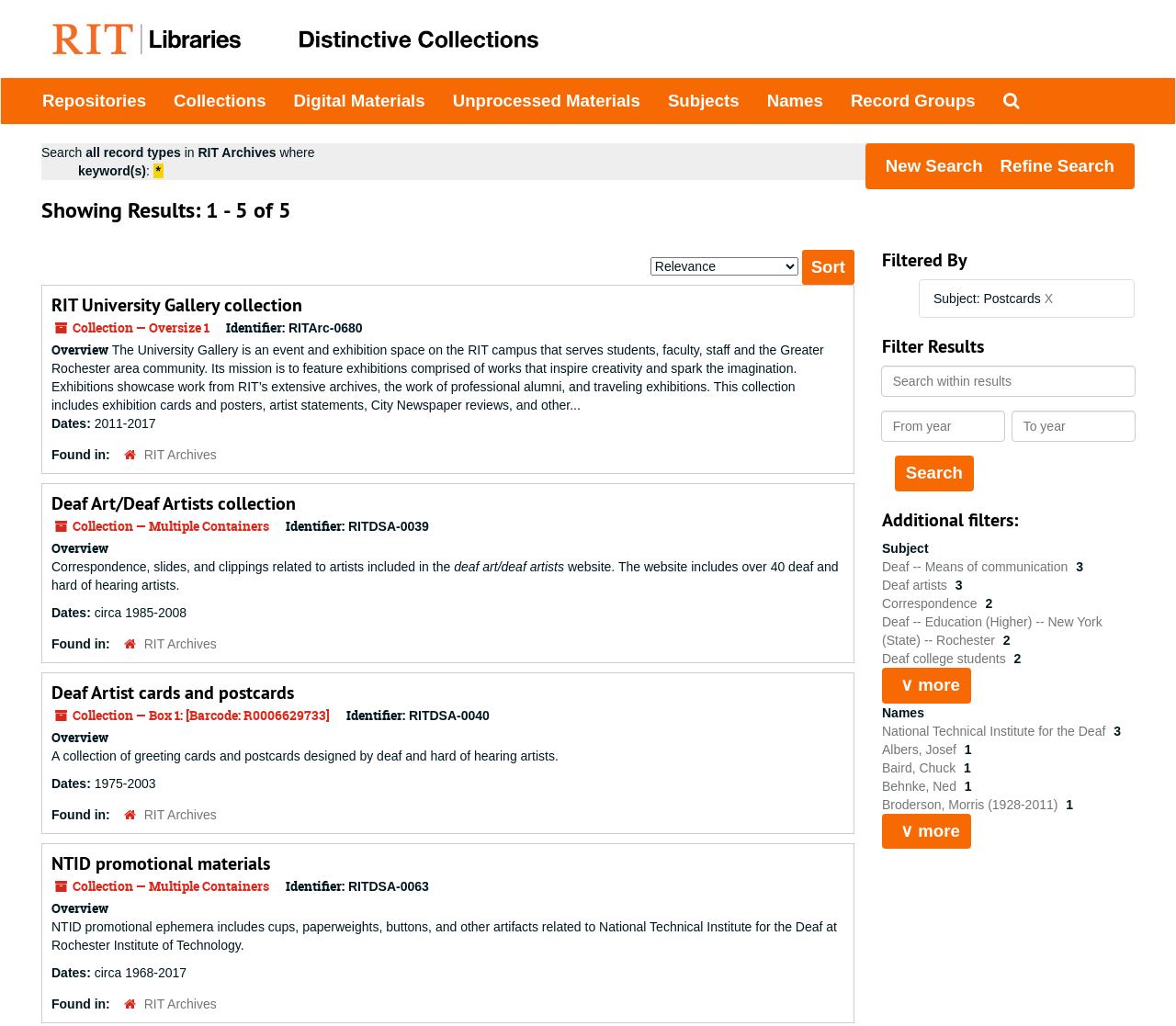Locate the bounding box of the UI element described in the following text: "RIT Archives".

[0.122, 0.787, 0.184, 0.802]